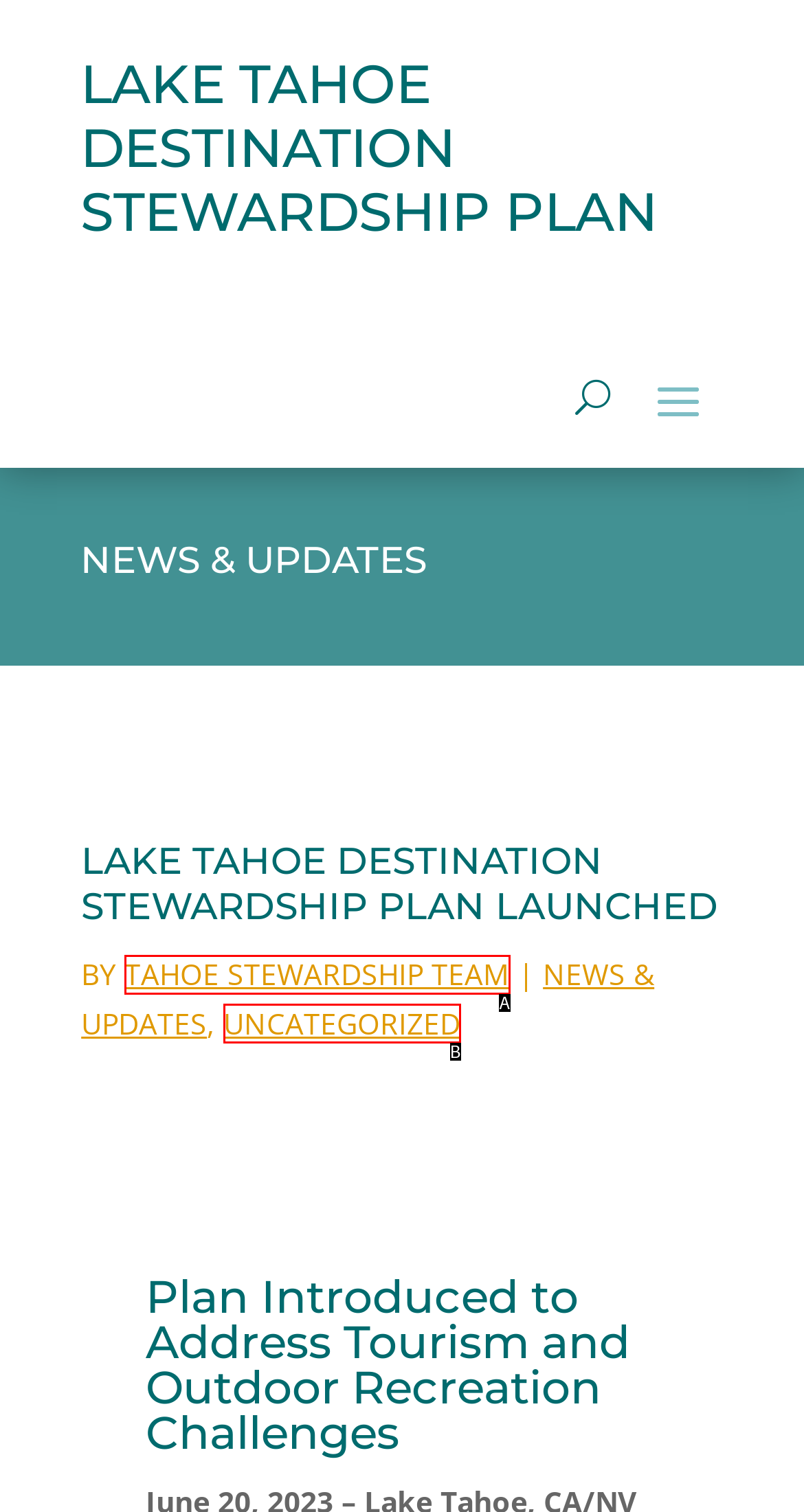Determine which option matches the description: Tahoe Stewardship Team. Answer using the letter of the option.

A